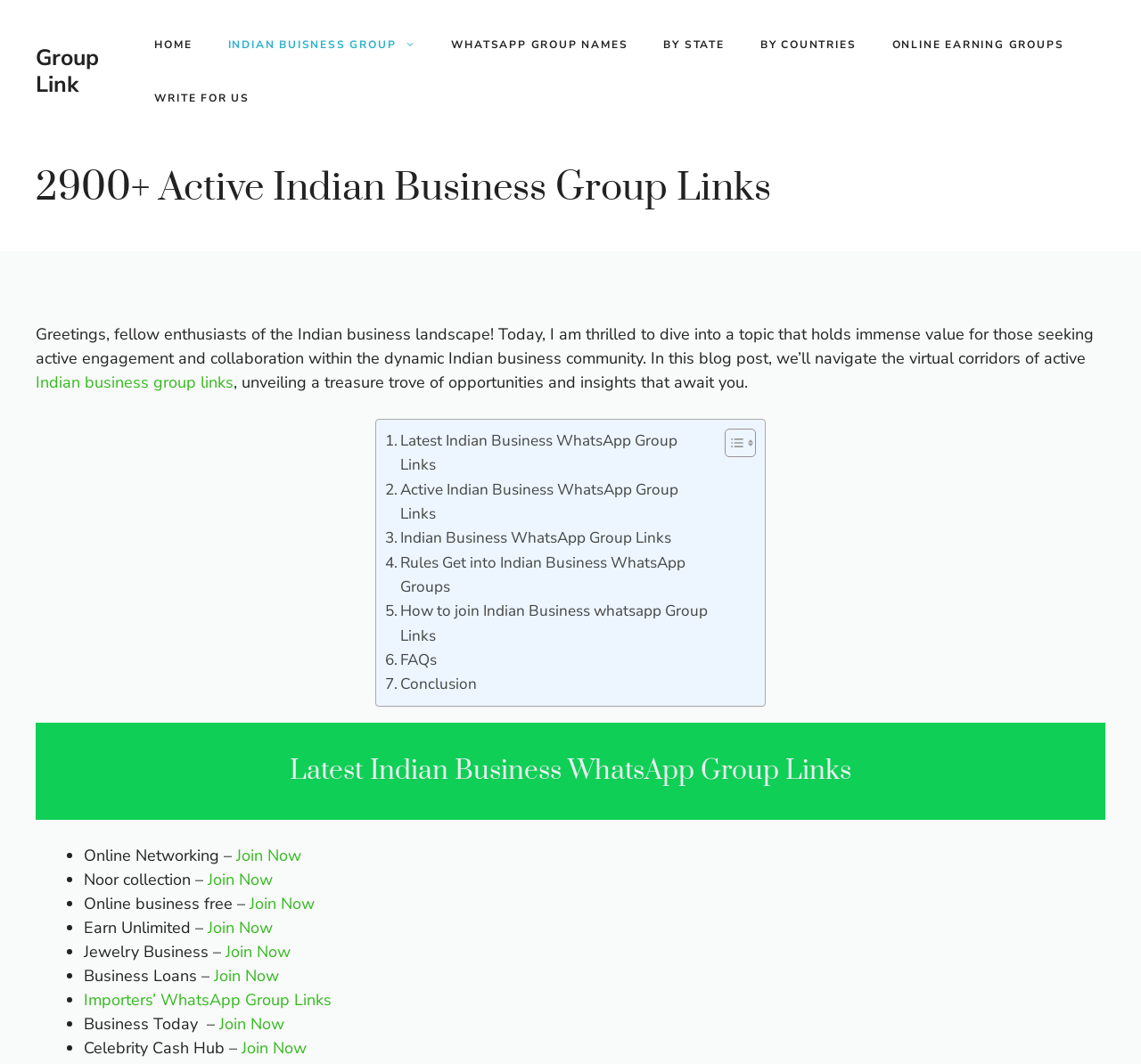Can you show the bounding box coordinates of the region to click on to complete the task described in the instruction: "Join the 'Online Networking' WhatsApp group"?

[0.207, 0.794, 0.264, 0.814]